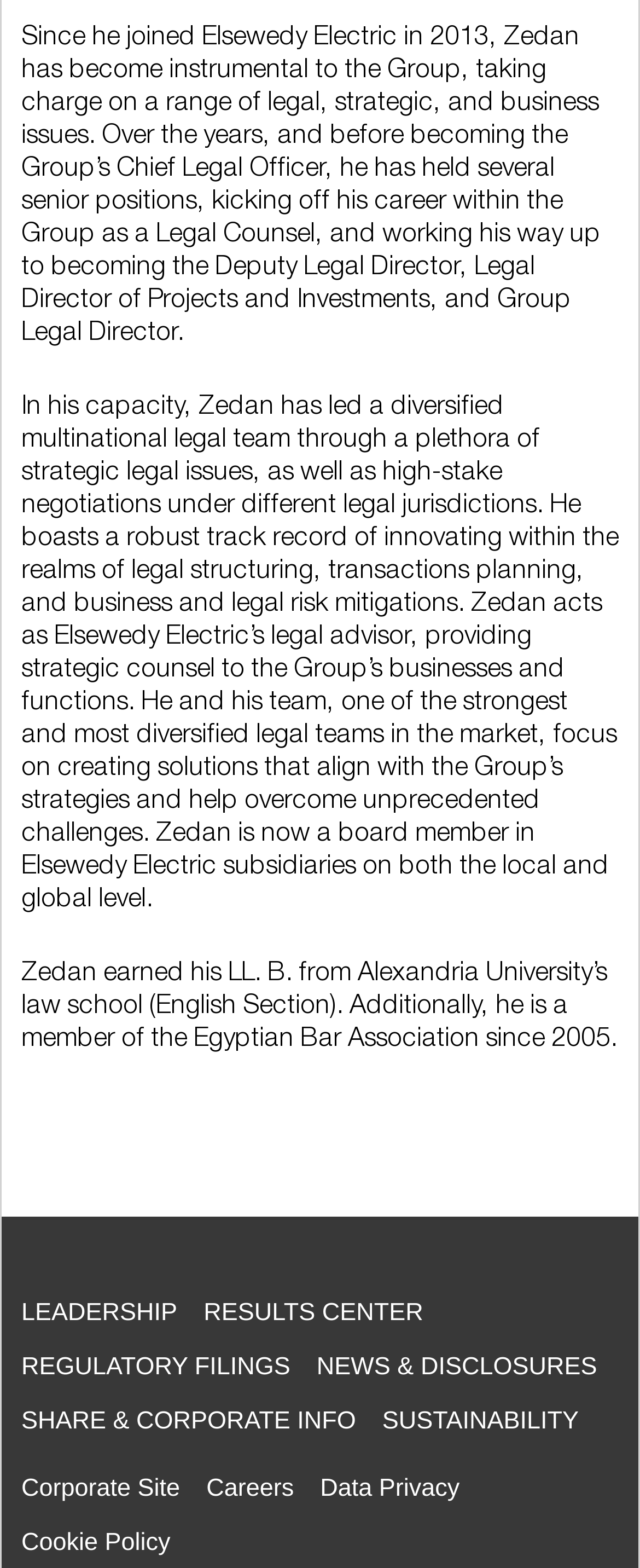Identify the bounding box coordinates of the clickable section necessary to follow the following instruction: "Access results center". The coordinates should be presented as four float numbers from 0 to 1, i.e., [left, top, right, bottom].

[0.318, 0.828, 0.661, 0.846]